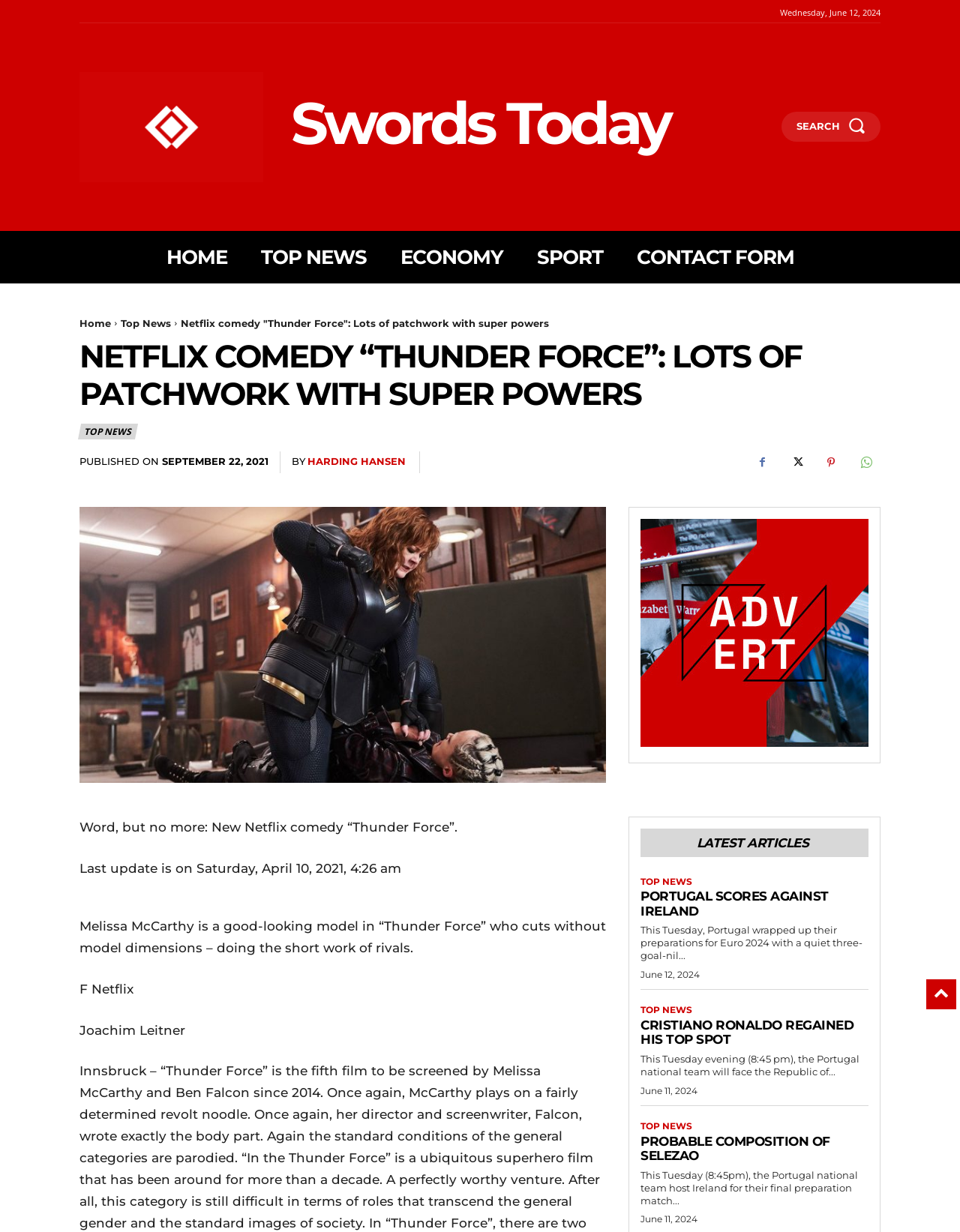Using the webpage screenshot, locate the HTML element that fits the following description and provide its bounding box: "Top News".

[0.667, 0.816, 0.721, 0.825]